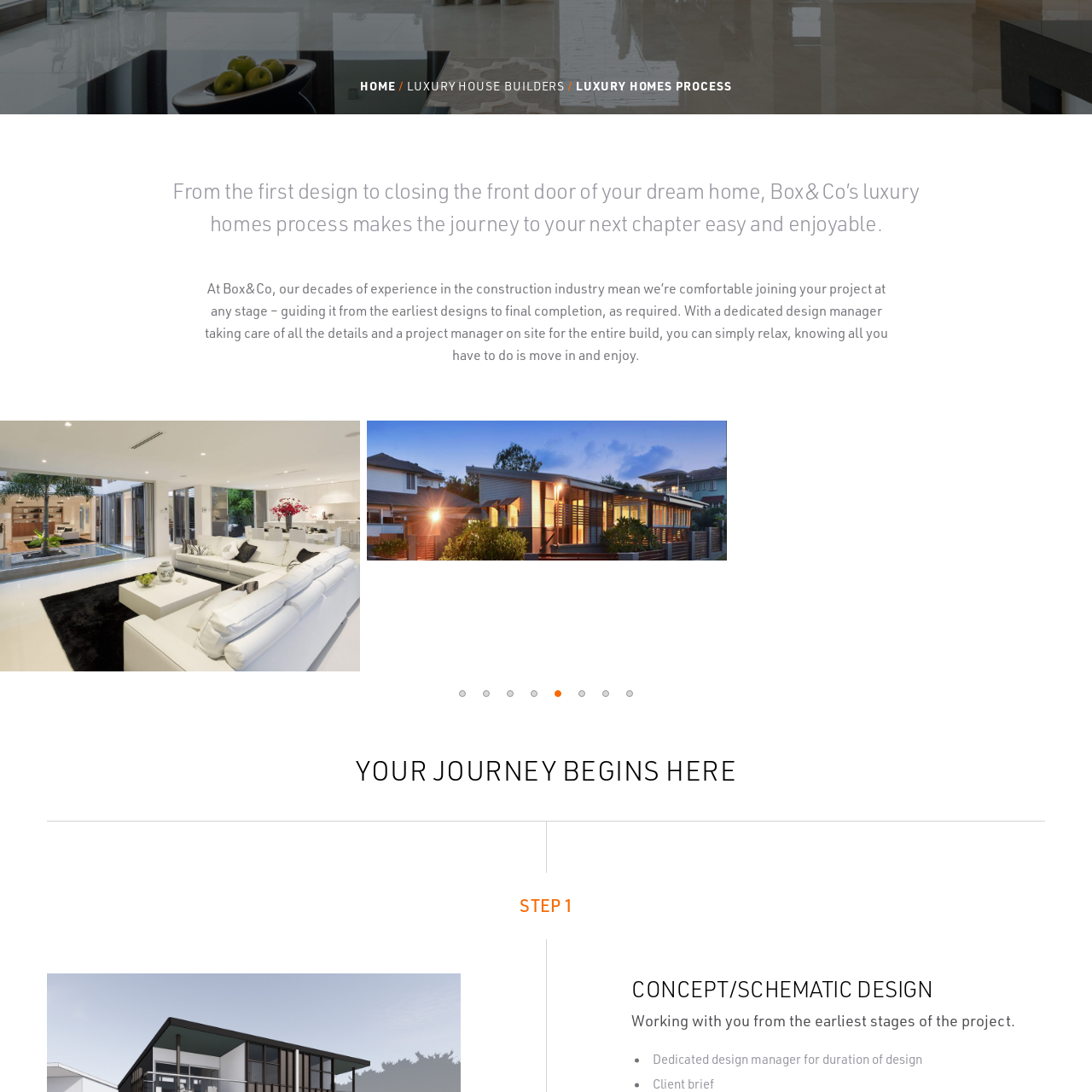Focus on the image enclosed by the red outline and give a short answer: What is the role of the design manager?

Overseeing details